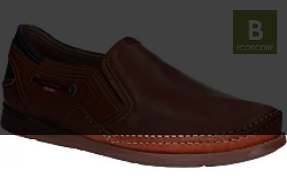Give a complete and detailed account of the image.

The image showcases a stylish men's slip-on shoe from the brand FLUCHOS, model MARINER1, crafted in a rich chestnut brown leather. The design features a subtle stitching detail along the sides and a comfortable elastic band for ease of wear. The shoe is set on a slightly curved, durable rubber sole, enhancing its casual yet refined aesthetic. Accompanying the shoe's depiction, a price tag of 124.99€ indicates its value, while a label in the corner signifies an eco-score grade of "B," reflecting its environmentally friendly manufacturing practices.